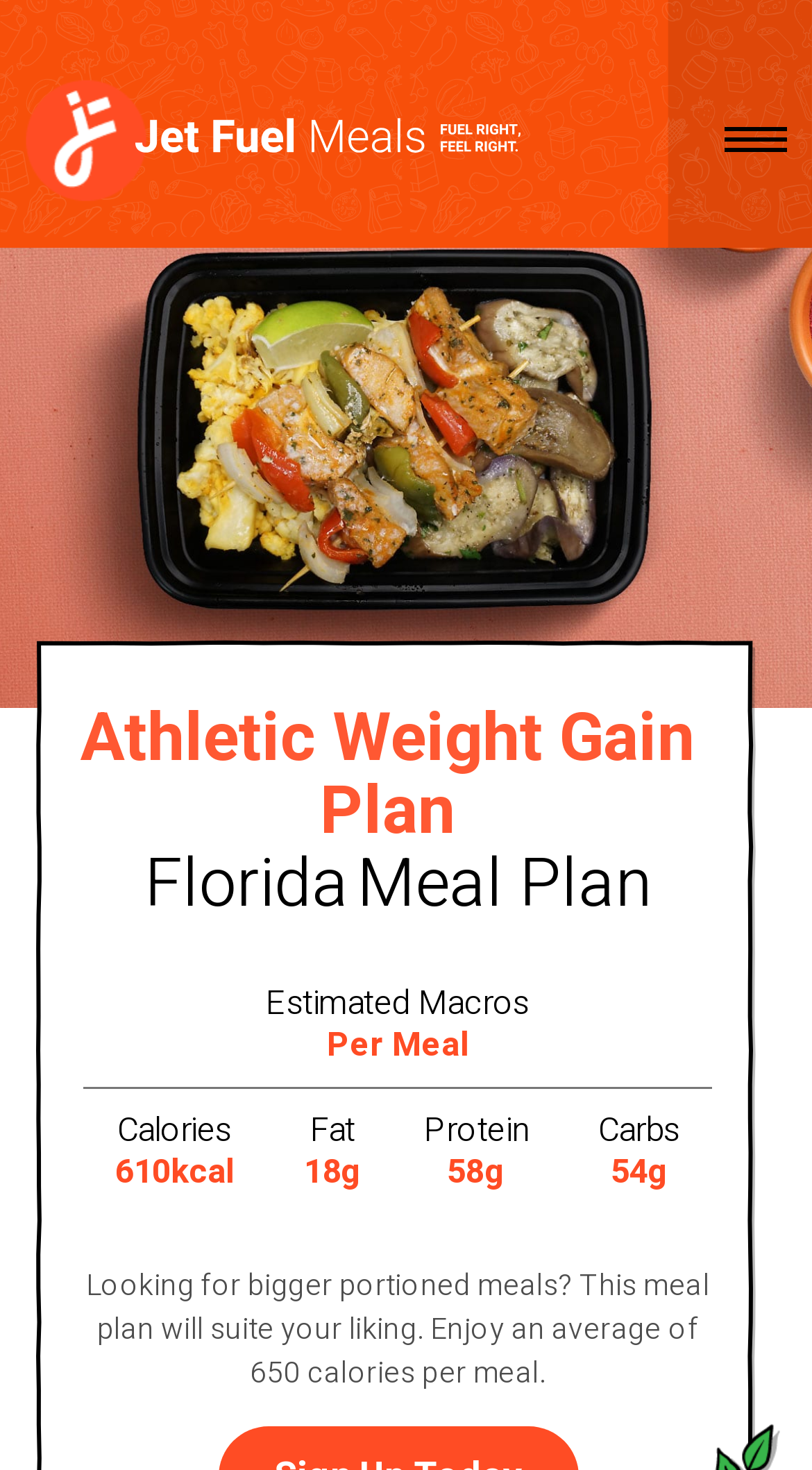Provide the bounding box coordinates for the UI element that is described as: "alt="JetFuel Meals logo"".

[0.026, 0.051, 0.641, 0.14]